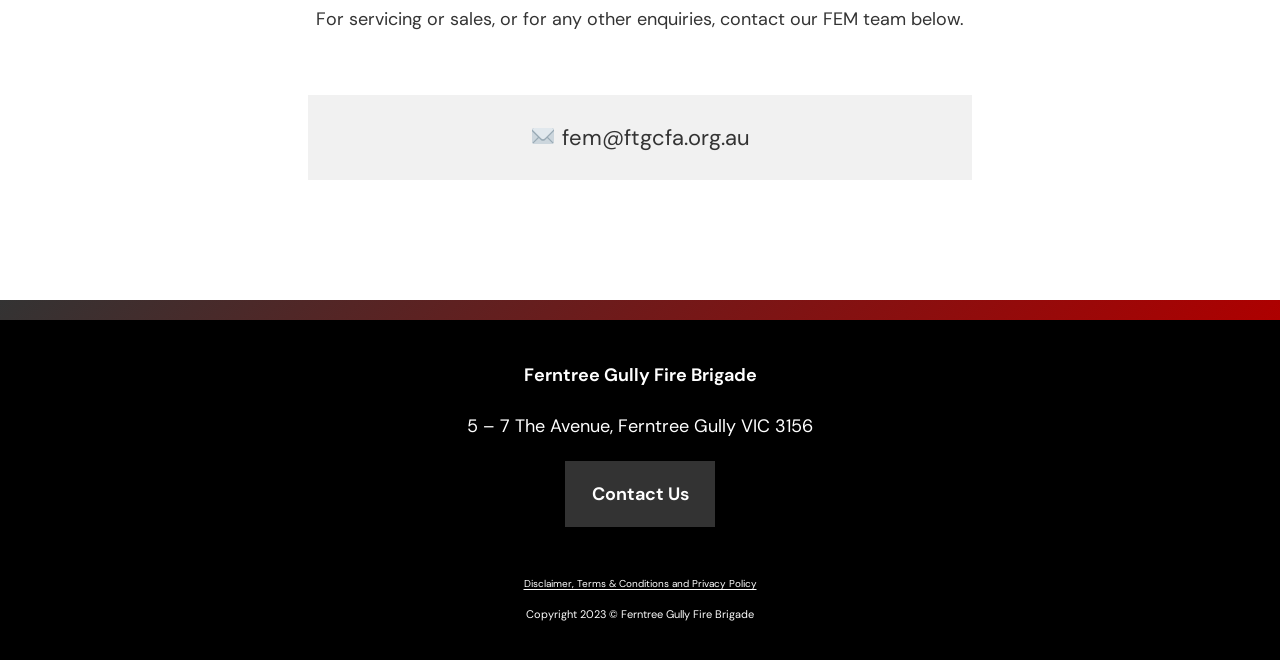Answer this question in one word or a short phrase: What is the year of copyright for Ferntree Gully Fire Brigade?

2023